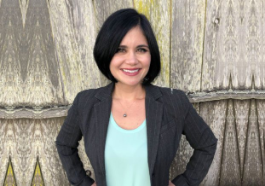Can you give a detailed response to the following question using the information from the image? What is Michelle L. Roberts' profession?

The caption identifies Michelle L. Roberts as an ERISA litigation attorney, highlighting her expertise and role within the legal field.